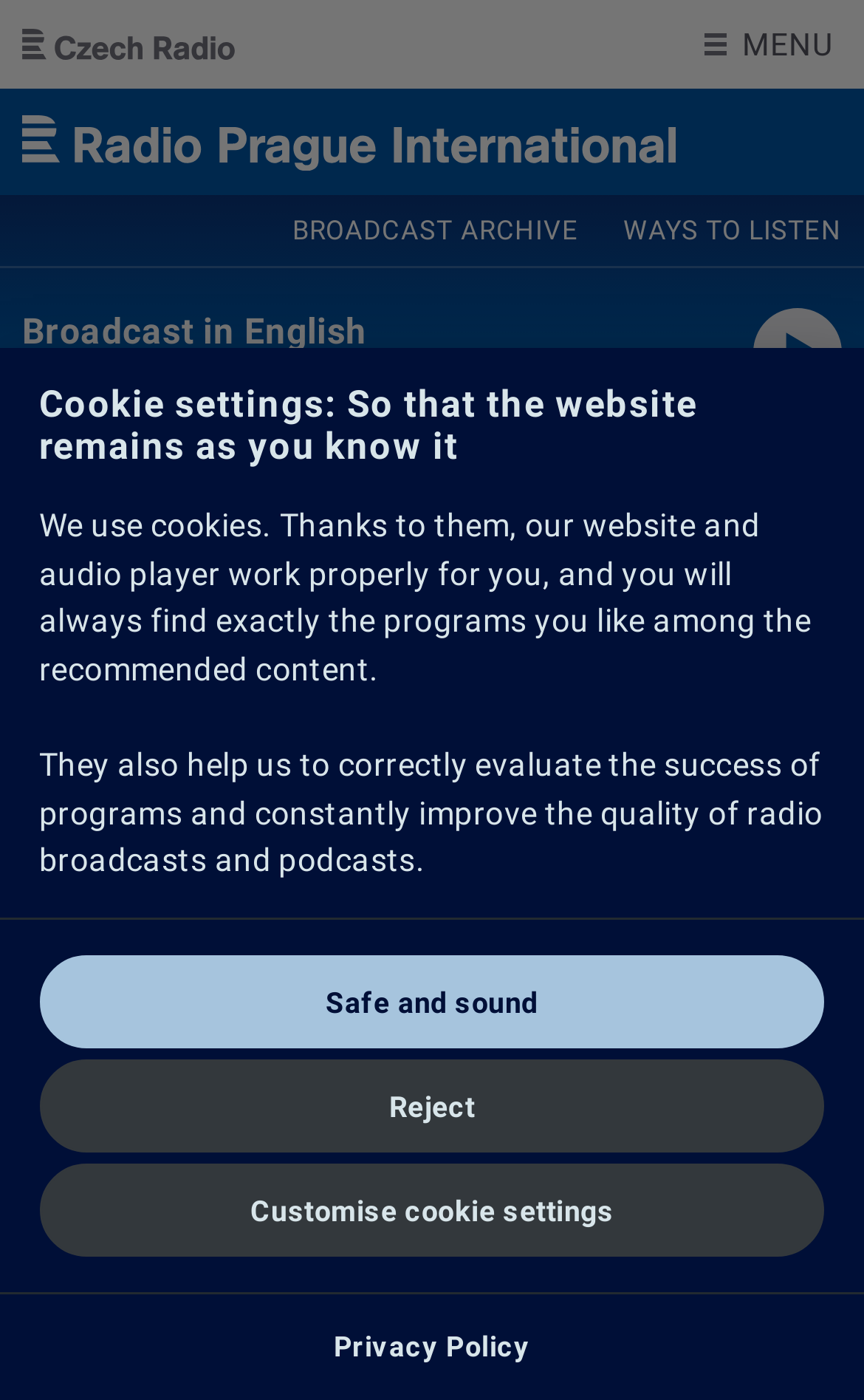Please specify the bounding box coordinates of the clickable region to carry out the following instruction: "Change language to English". The coordinates should be four float numbers between 0 and 1, in the format [left, top, right, bottom].

[0.501, 0.392, 0.567, 0.429]